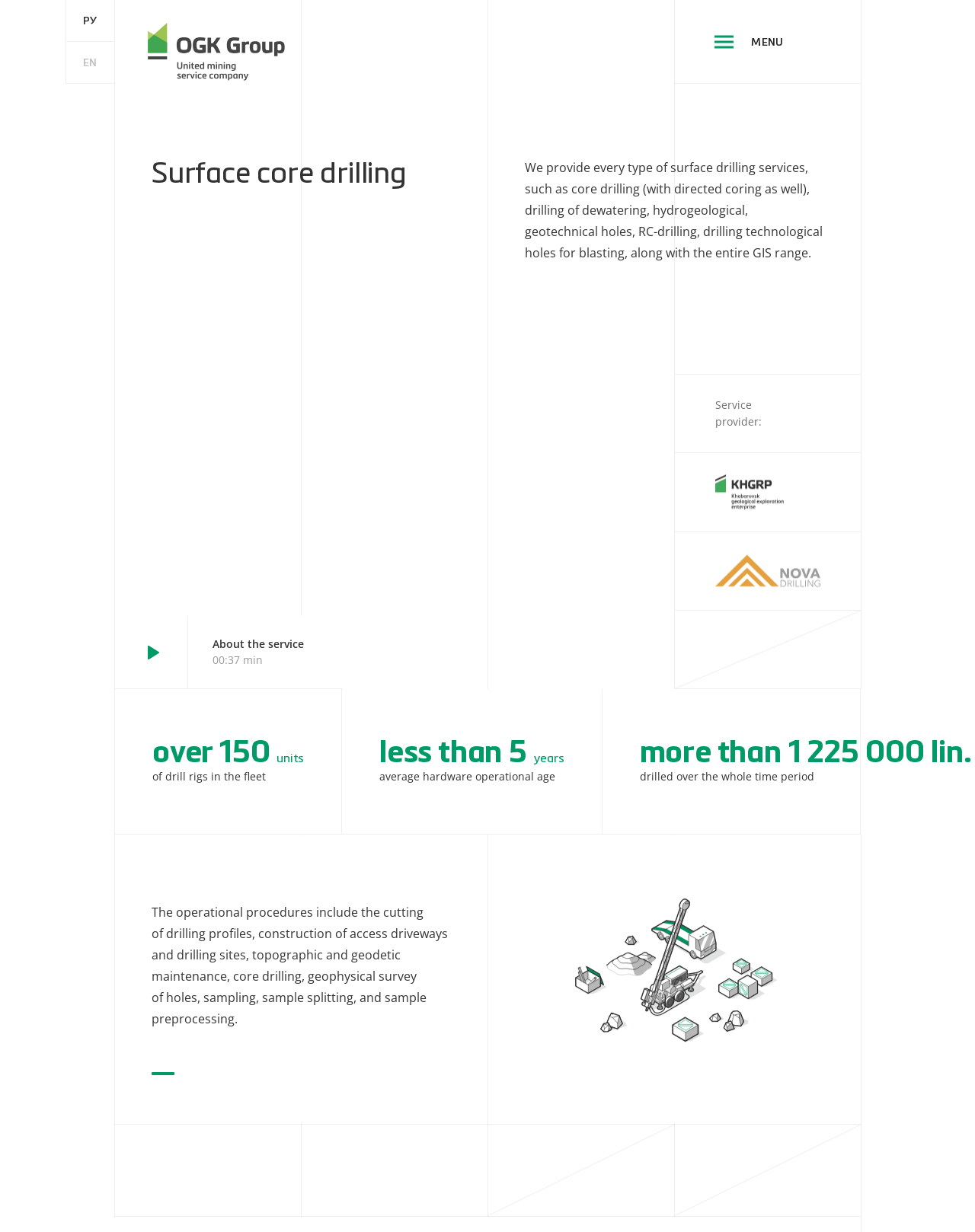What is the name of the company?
Please use the image to provide an in-depth answer to the question.

The company name is mentioned in the link 'OGK Group OGK Group OGK Group OGK Group' and also in the image descriptions 'OGK Group'.